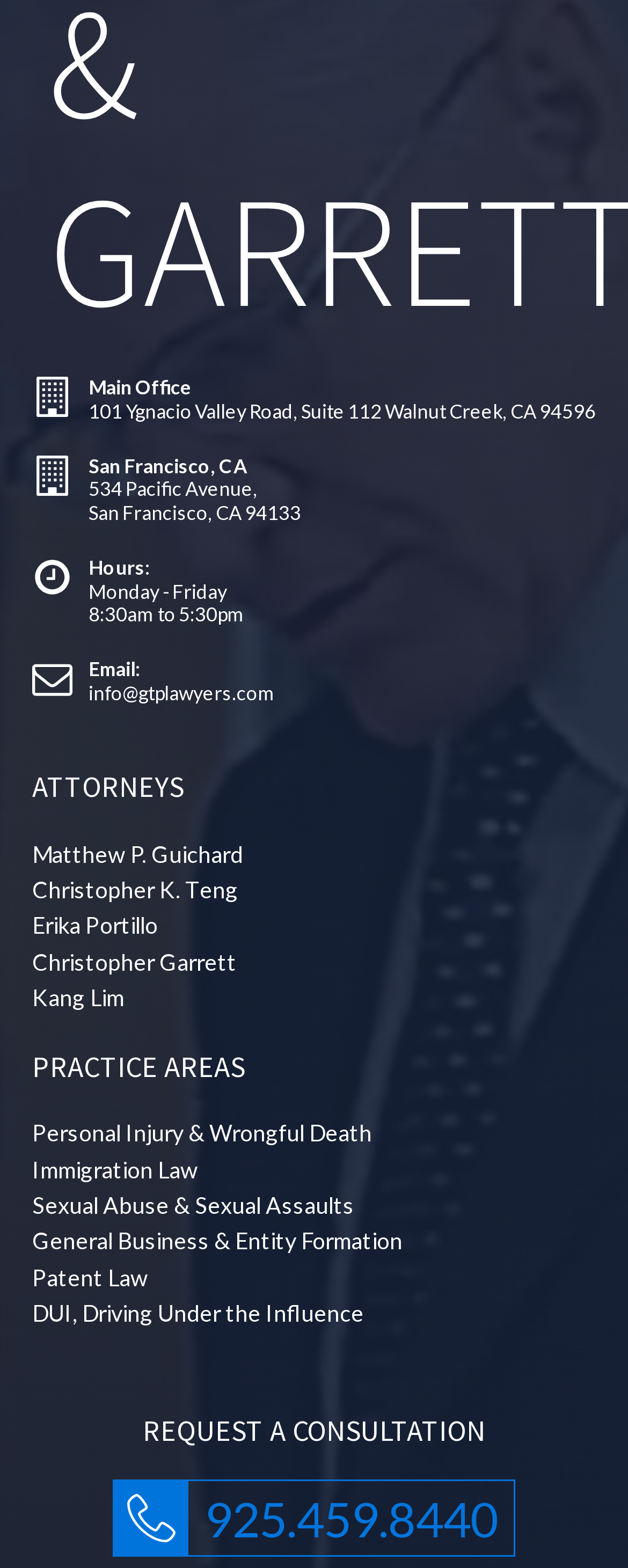Specify the bounding box coordinates of the element's area that should be clicked to execute the given instruction: "View office location in Walnut Creek". The coordinates should be four float numbers between 0 and 1, i.e., [left, top, right, bottom].

[0.051, 0.24, 0.949, 0.27]